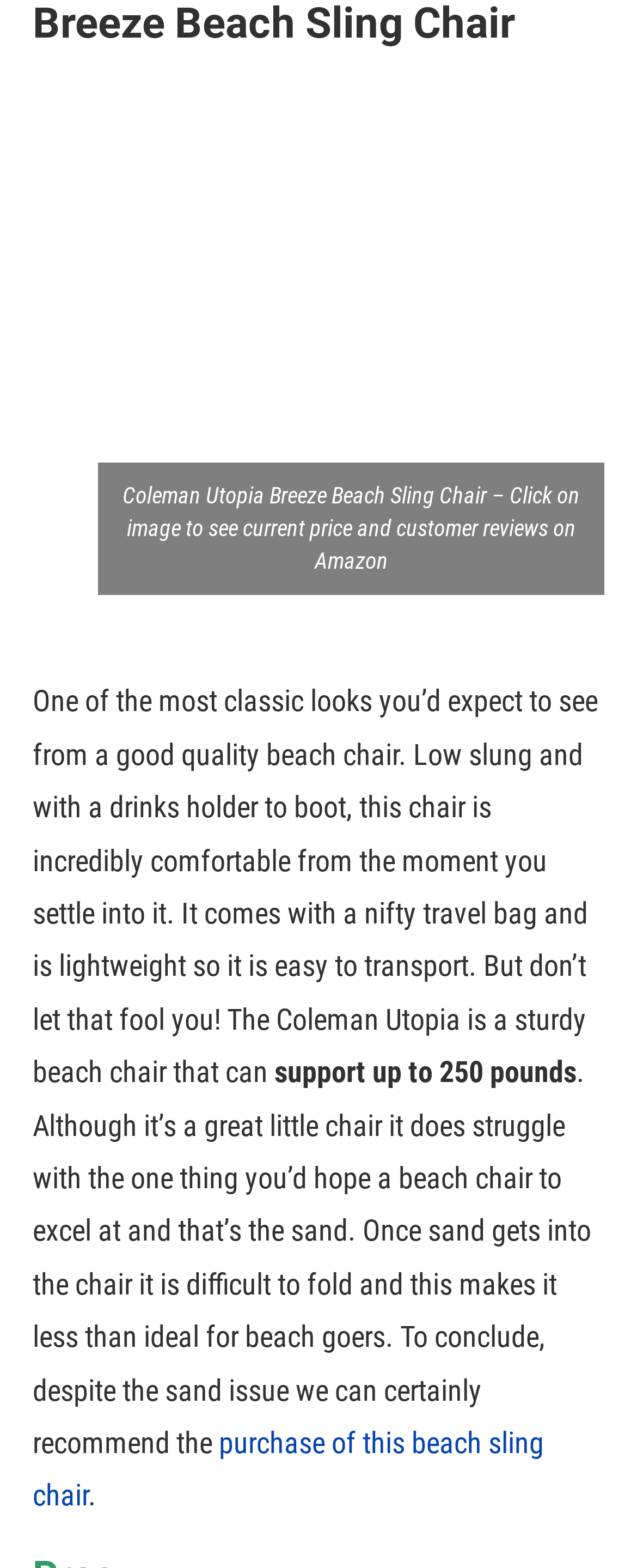What is the rating of the Coleman Utopia?
Look at the image and respond with a one-word or short-phrase answer.

4.3 out of 5 stars